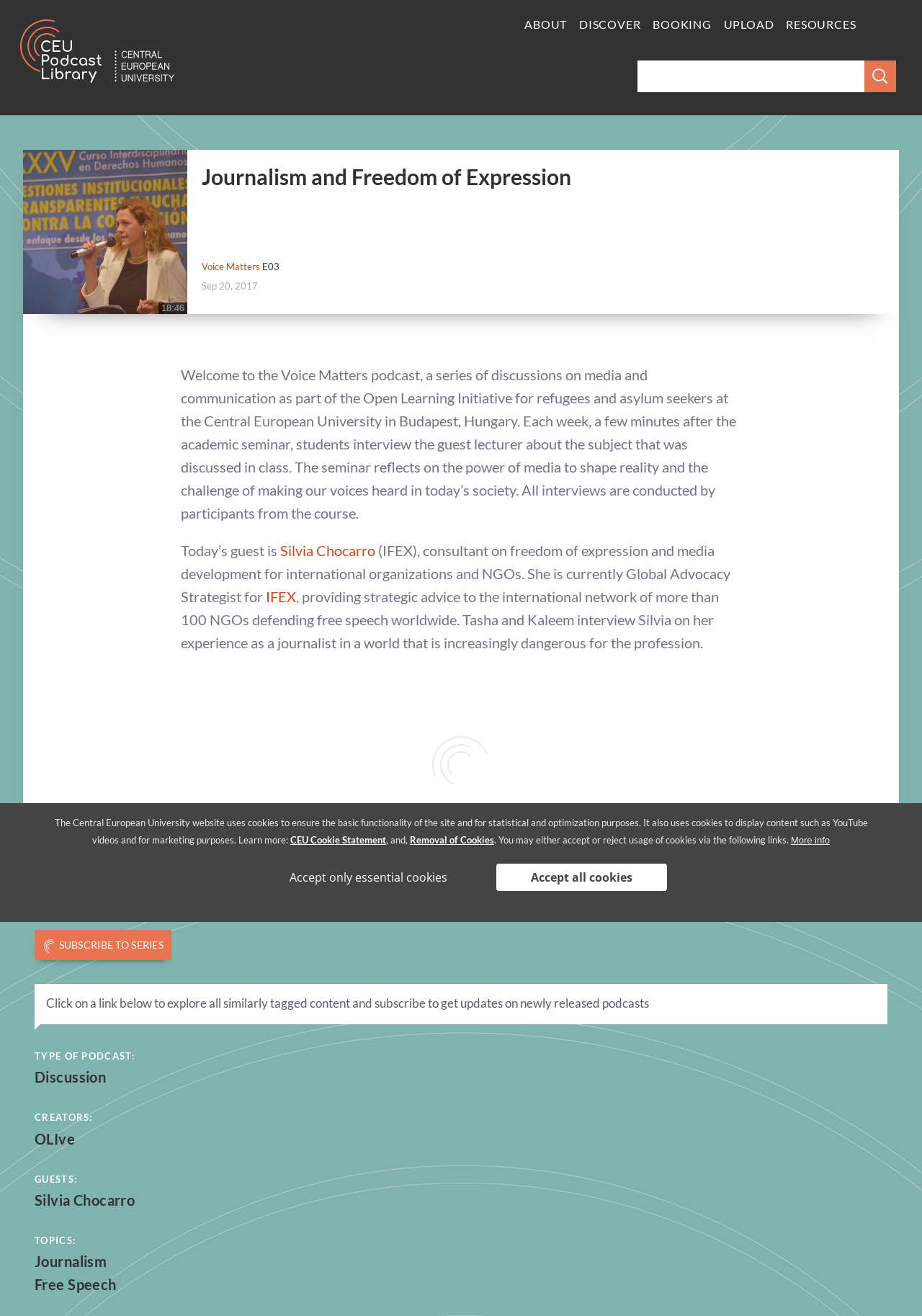Refer to the screenshot and answer the following question in detail:
What is the duration of the podcast?

I found the answer by looking at the time element in the article section, which says '18:46'.